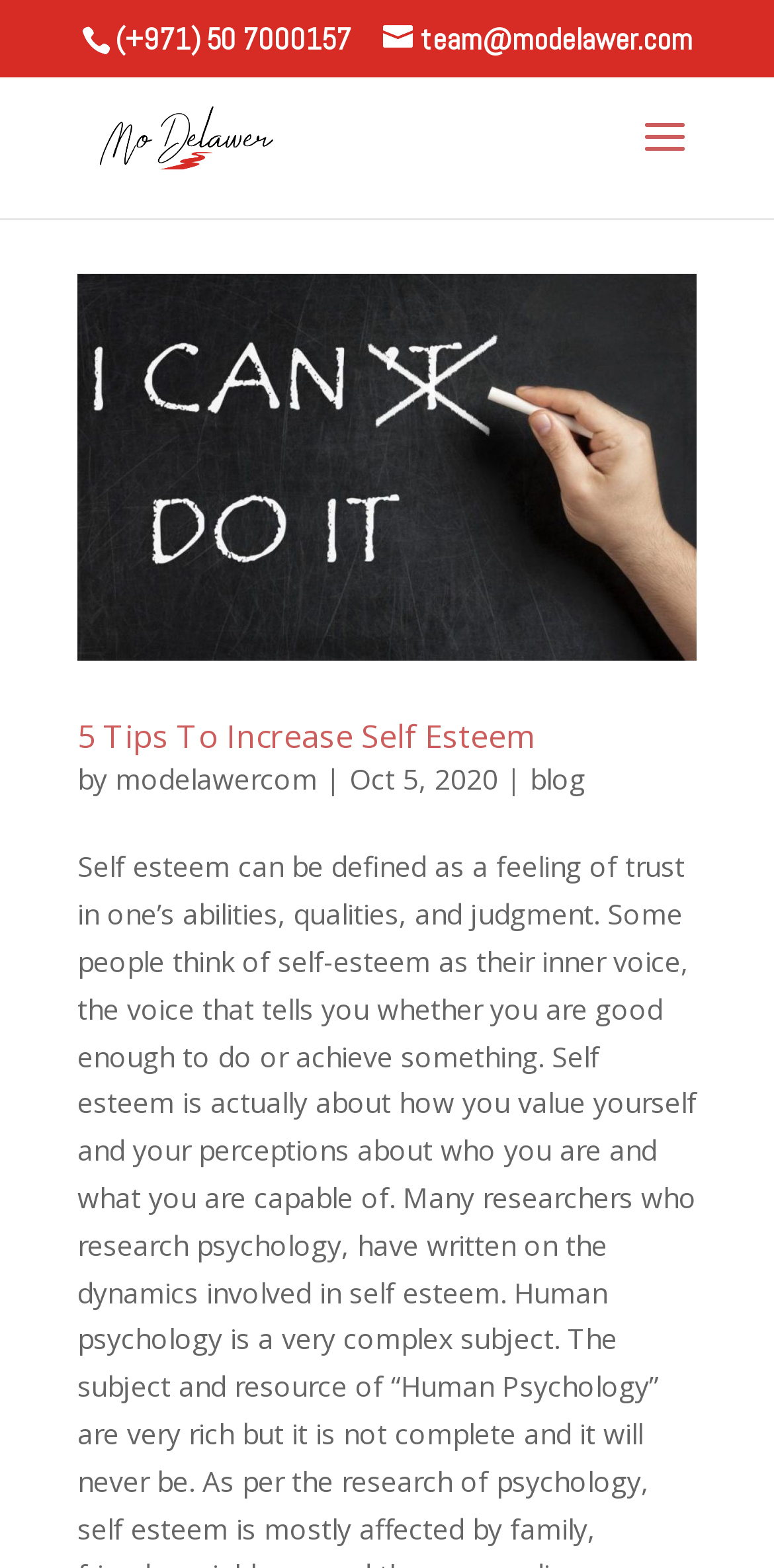Provide your answer in one word or a succinct phrase for the question: 
How many links are there in the search result?

2